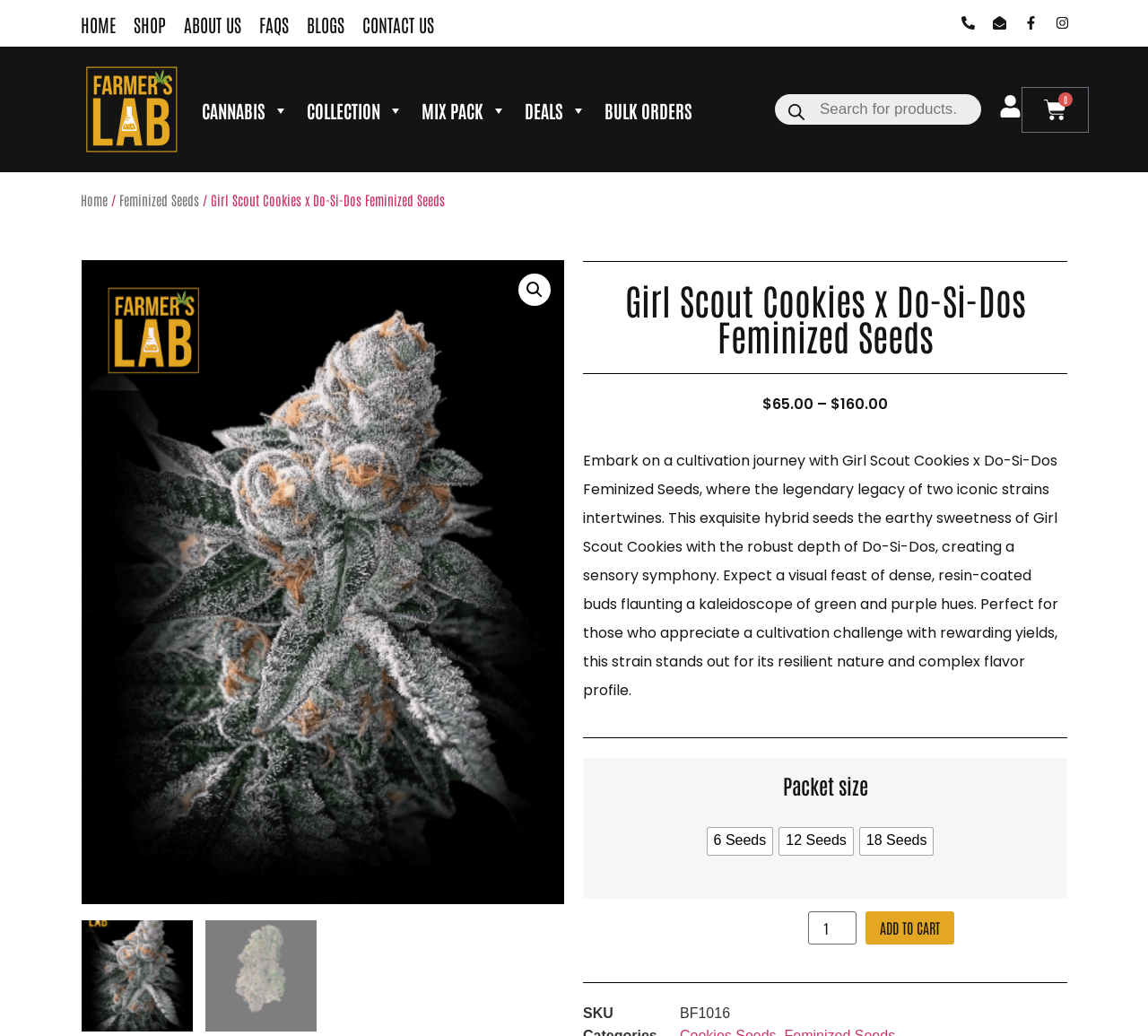Find the bounding box coordinates of the clickable element required to execute the following instruction: "Search for products". Provide the coordinates as four float numbers between 0 and 1, i.e., [left, top, right, bottom].

[0.675, 0.091, 0.855, 0.121]